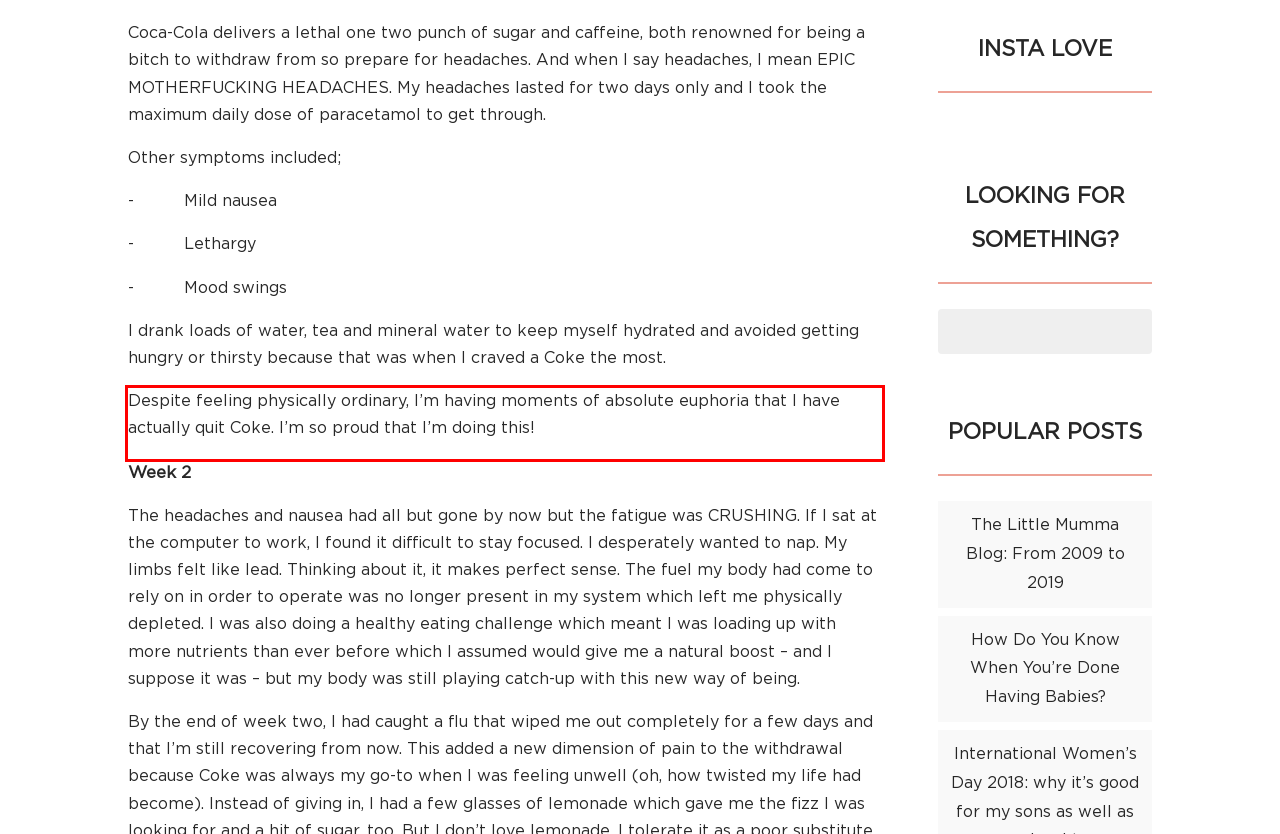Analyze the webpage screenshot and use OCR to recognize the text content in the red bounding box.

Despite feeling physically ordinary, I’m having moments of absolute euphoria that I have actually quit Coke. I’m so proud that I’m doing this!